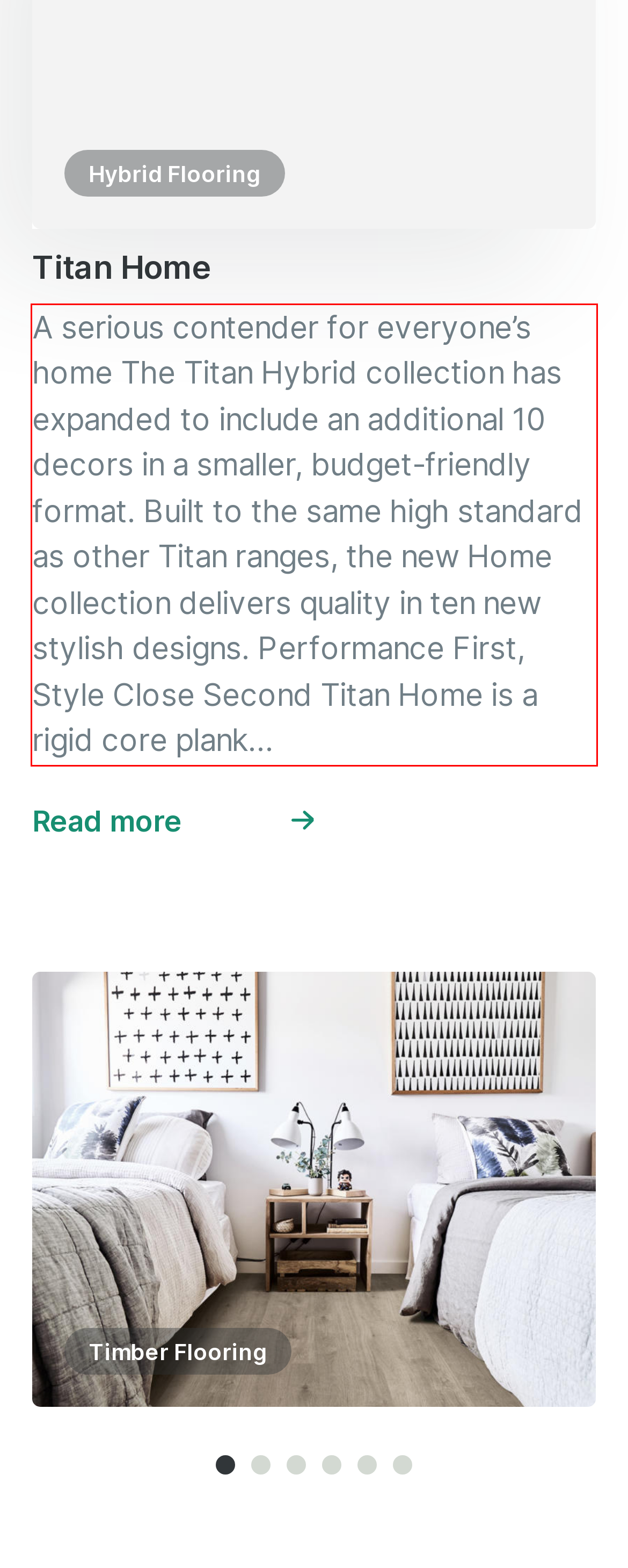Within the screenshot of a webpage, identify the red bounding box and perform OCR to capture the text content it contains.

A serious contender for everyone’s home The Titan Hybrid collection has expanded to include an additional 10 decors in a smaller, budget-friendly format. Built to the same high standard as other Titan ranges, the new Home collection delivers quality in ten new stylish designs. Performance First, Style Close Second Titan Home is a rigid core plank…